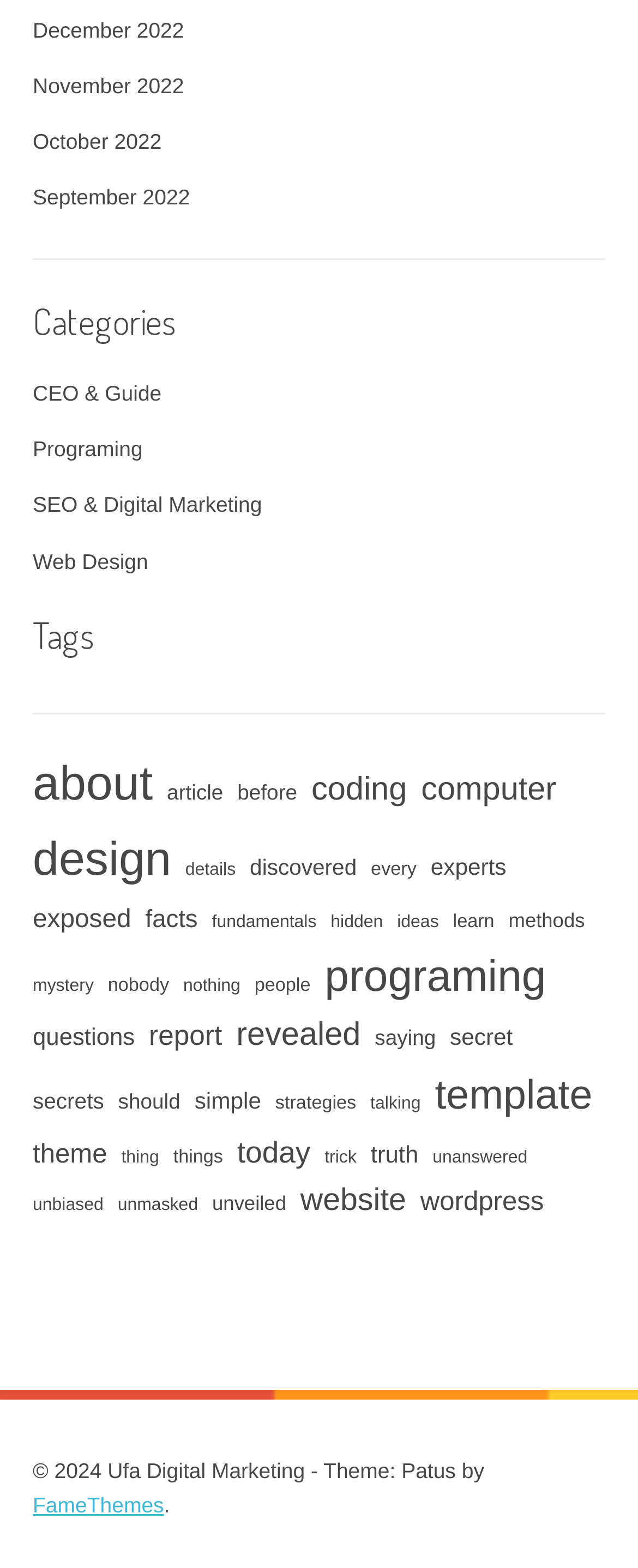How many items are in the 'design' tag?
Please provide an in-depth and detailed response to the question.

The webpage has a section labeled 'Tags' which lists various tags with their corresponding number of items. The 'design' tag has 111 items.